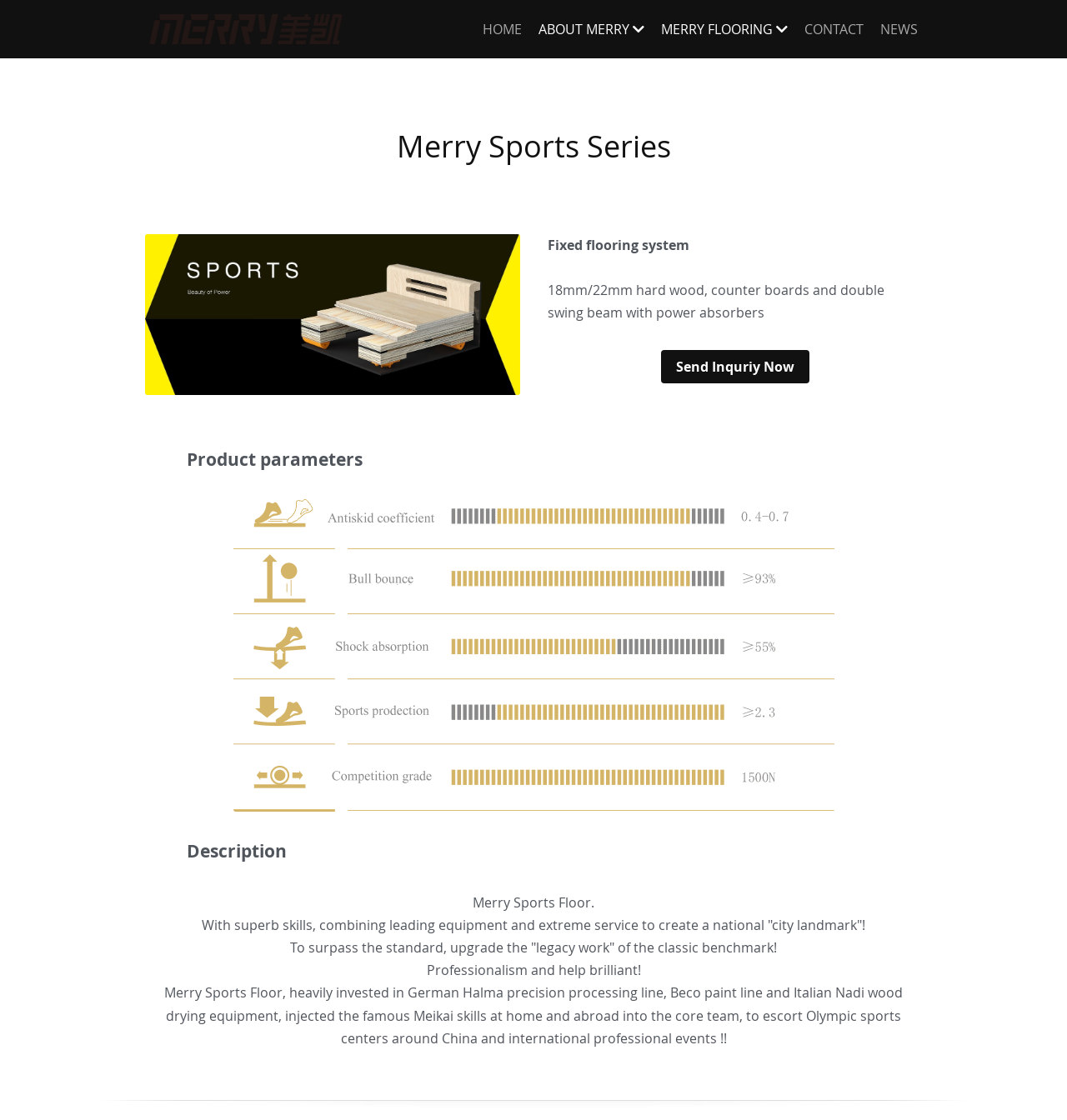Extract the bounding box coordinates for the UI element described as: "Send Inquriy Now".

[0.619, 0.312, 0.758, 0.342]